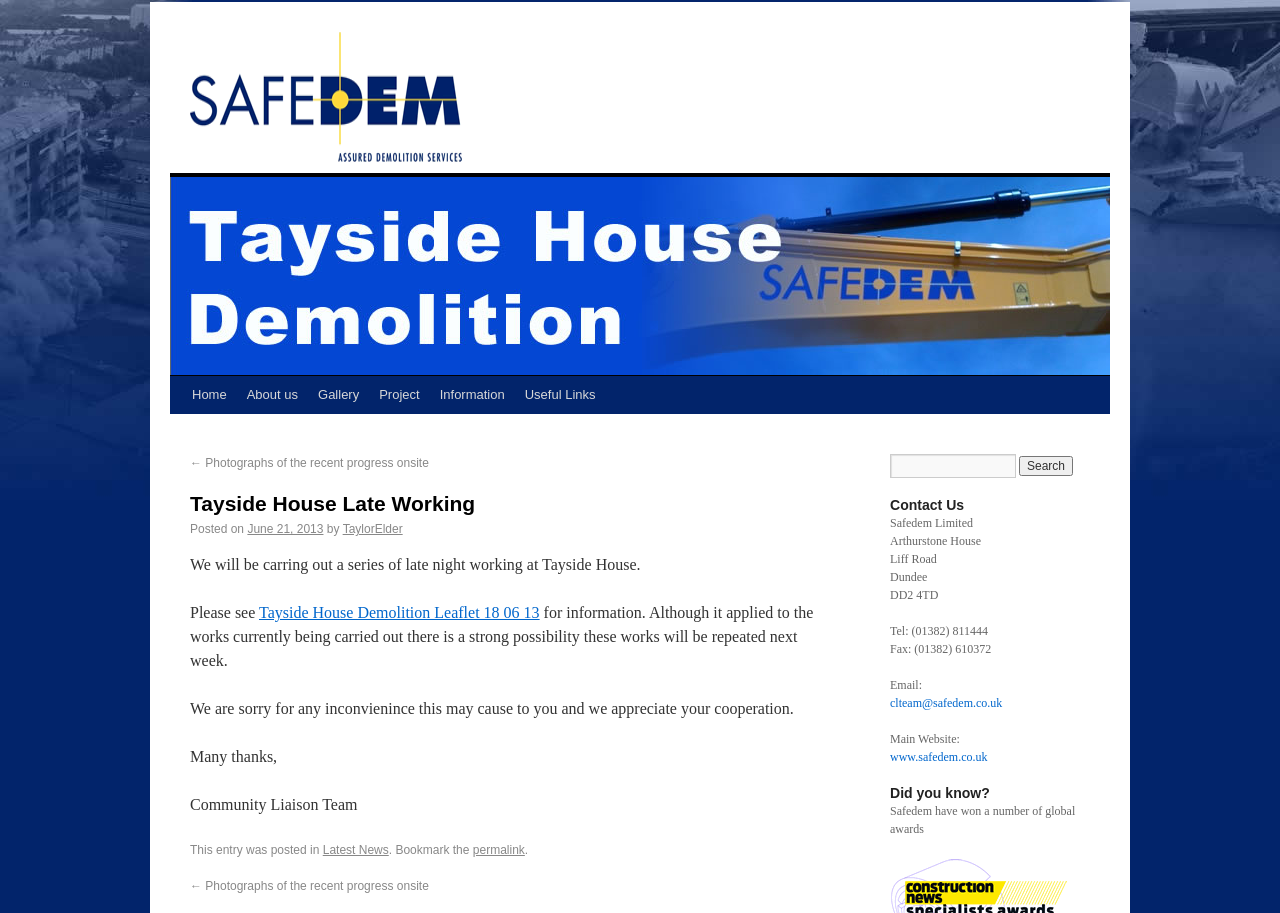Please answer the following question using a single word or phrase: 
What is the phone number of Safedem Limited?

(01382) 811444